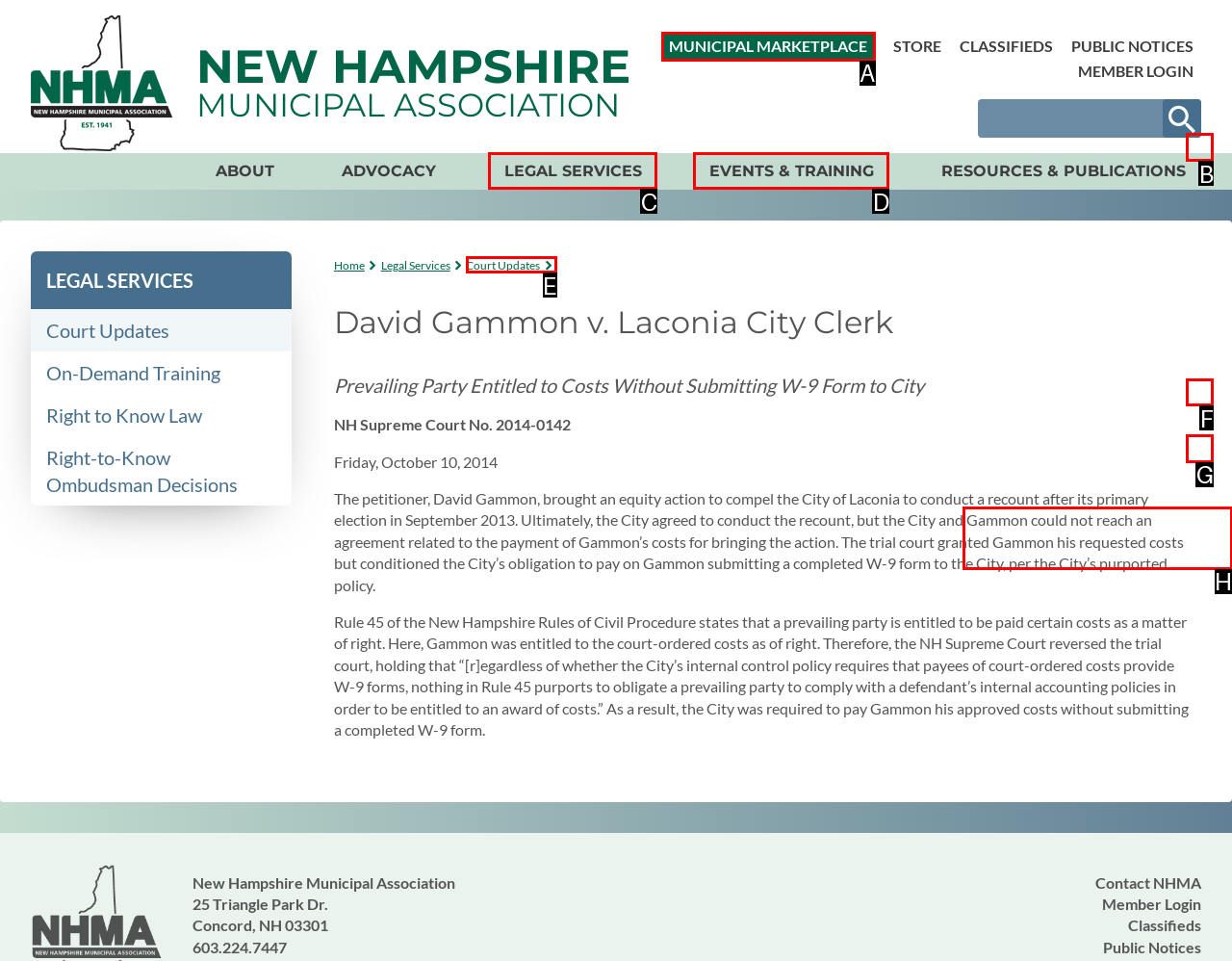Which HTML element among the options matches this description: expand? Answer with the letter representing your choice.

F